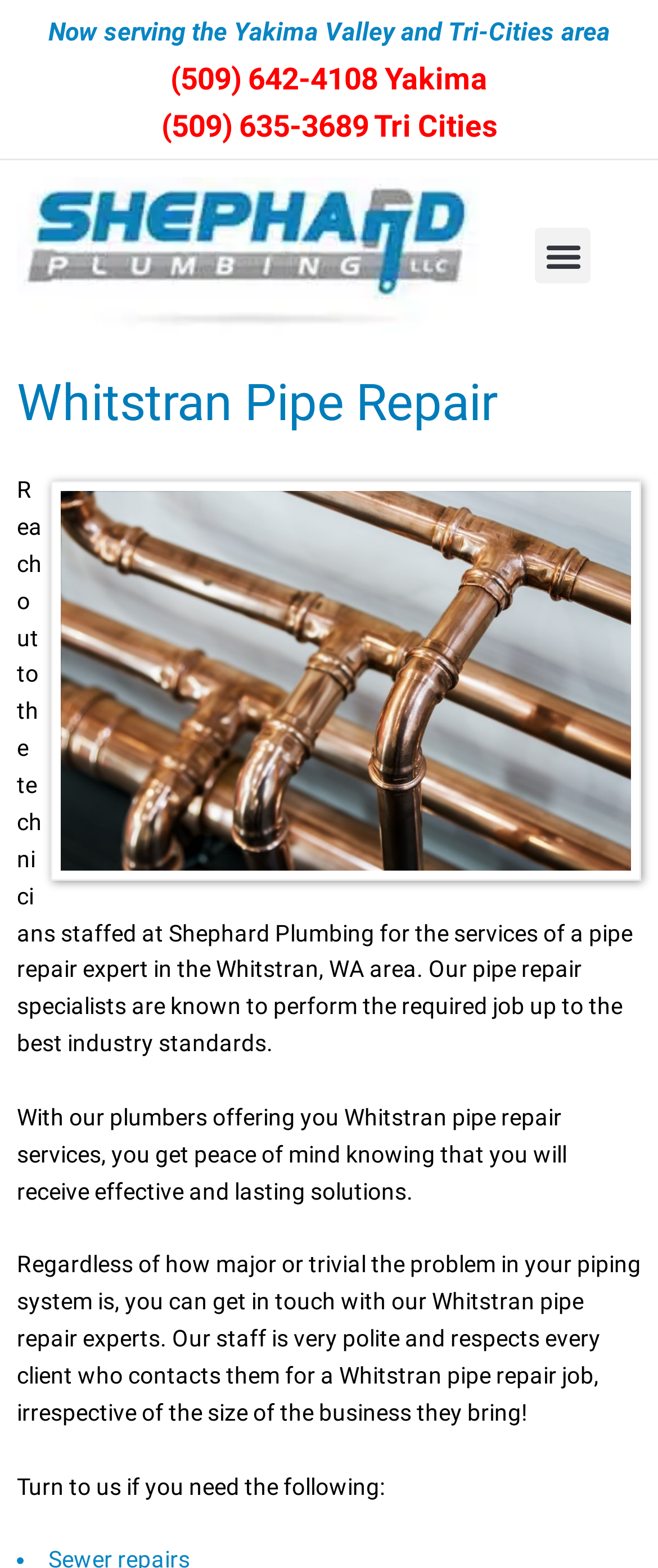Could you please study the image and provide a detailed answer to the question:
What is the purpose of the button with the text 'Menu Toggle'?

I inferred the purpose of the button by looking at its text 'Menu Toggle' and its location on the webpage. It is likely that clicking this button will expand or collapse a menu.